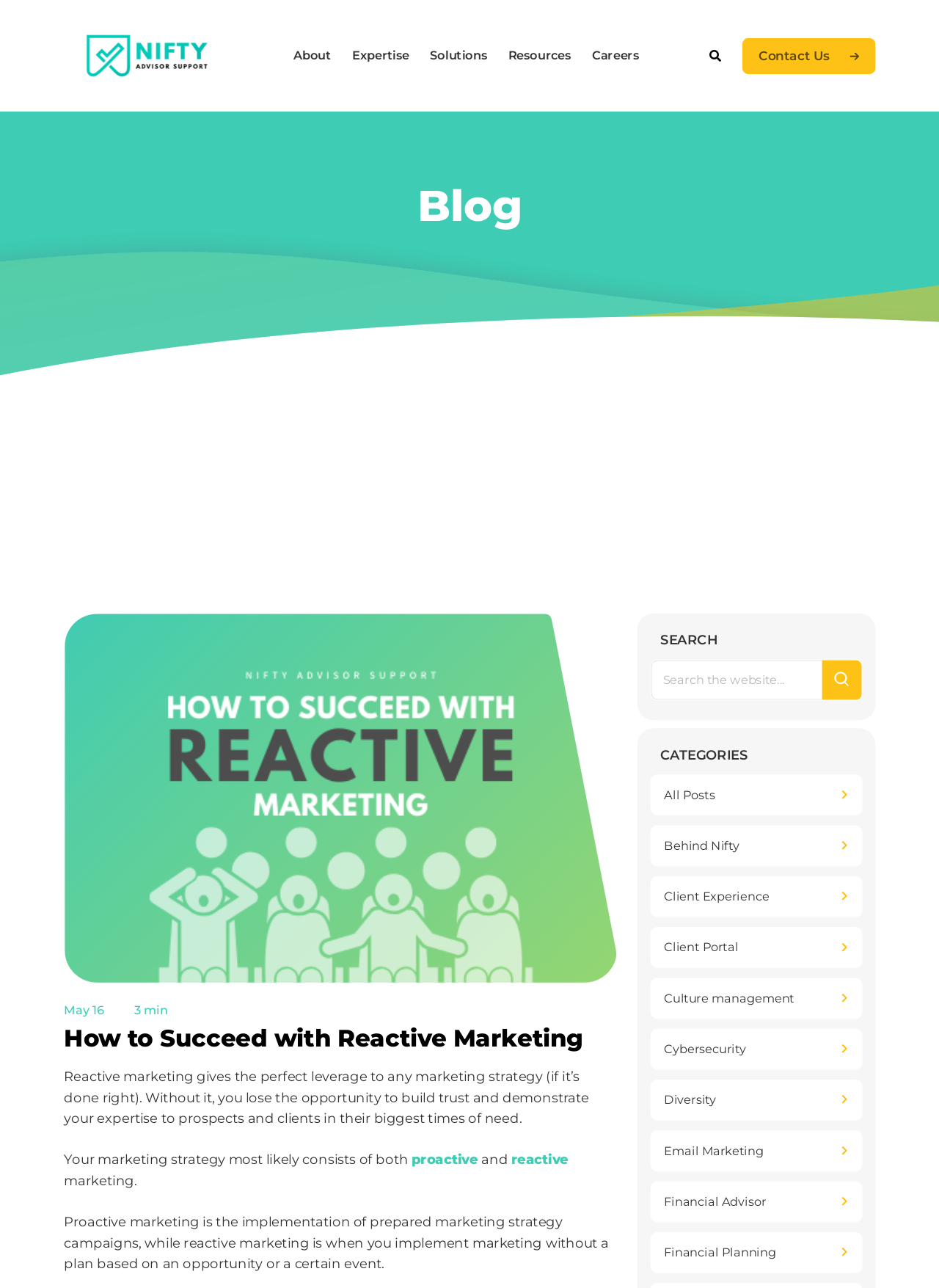What is the category of the blog post?
Please respond to the question with a detailed and informative answer.

I determined the category of the blog post by looking at the content of the blog post, which mentions 'Reactive marketing gives the perfect leverage to any marketing strategy' and other related phrases, indicating that the category of the blog post is Reactive Marketing.